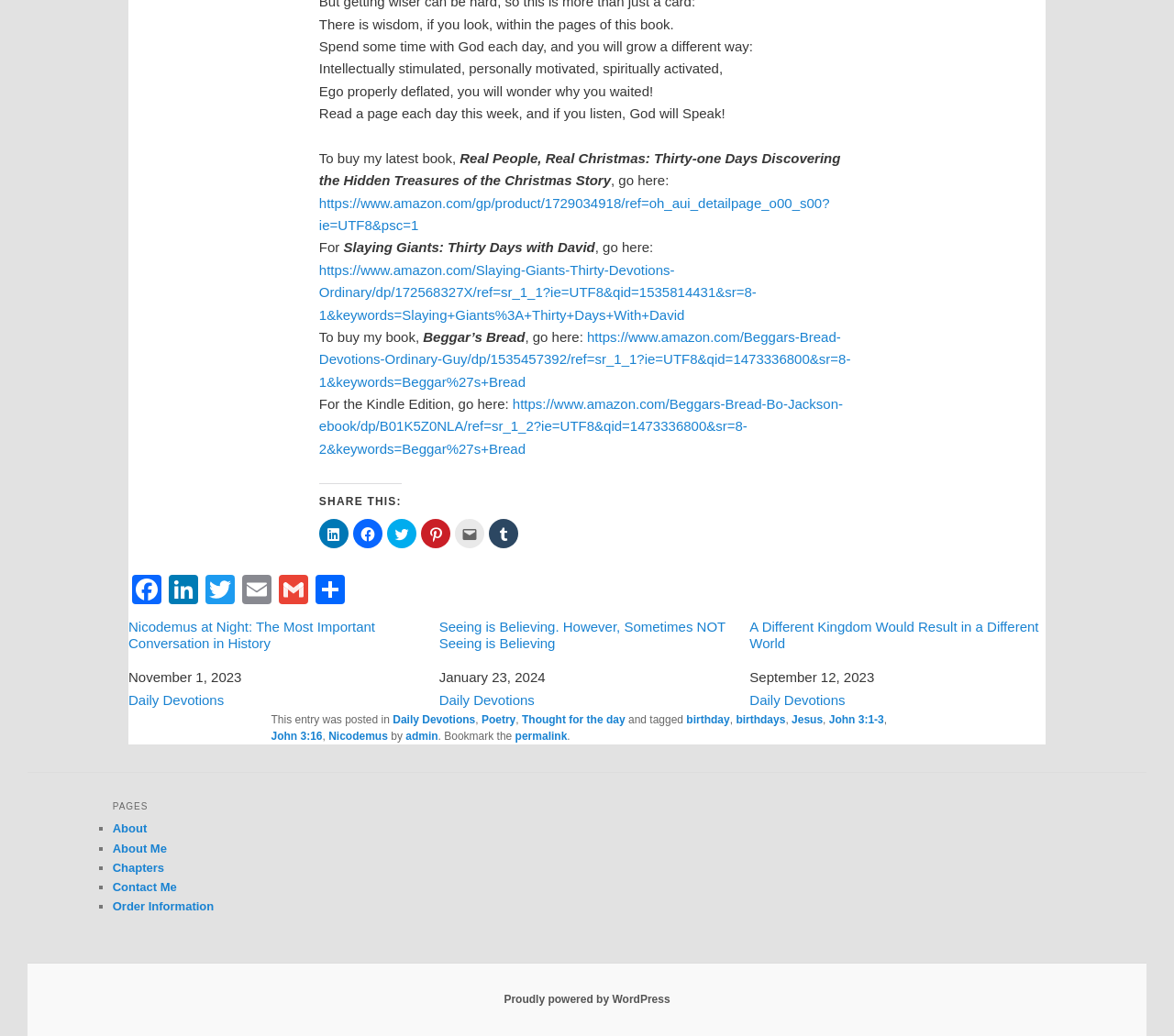Locate the bounding box coordinates of the clickable region to complete the following instruction: "Read the post 'Nicodemus at Night: The Most Important Conversation in History'."

[0.109, 0.598, 0.361, 0.629]